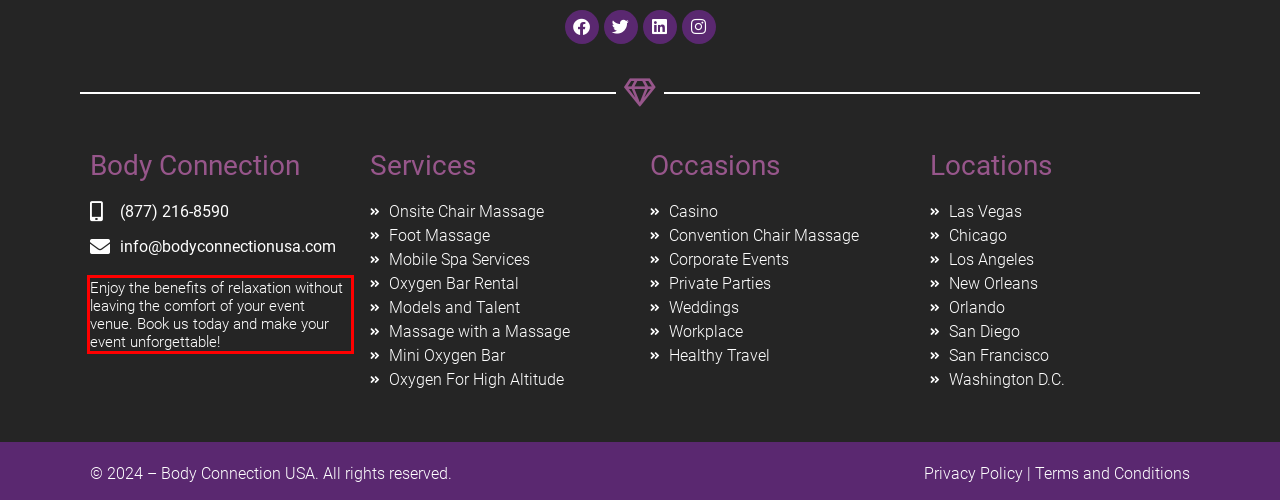Given the screenshot of the webpage, identify the red bounding box, and recognize the text content inside that red bounding box.

Enjoy the benefits of relaxation without leaving the comfort of your event venue. Book us today and make your event unforgettable!